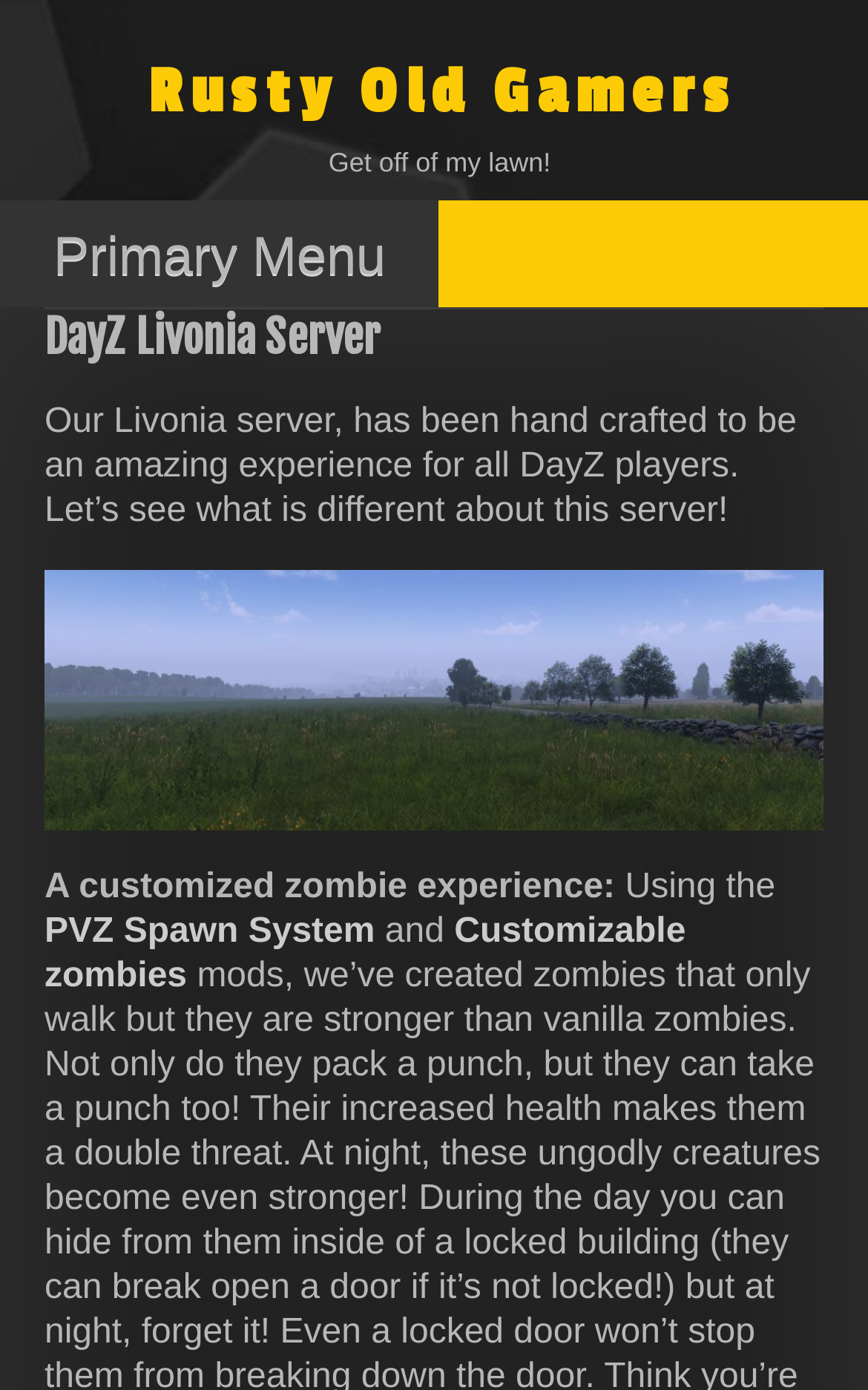Provide a thorough and detailed response to the question by examining the image: 
What is the purpose of the Livonia server?

I found the answer by looking at the StaticText element 'Our Livonia server, has been hand crafted to be an amazing experience for all DayZ players.' inside the primary menu, which describes the purpose of the server.